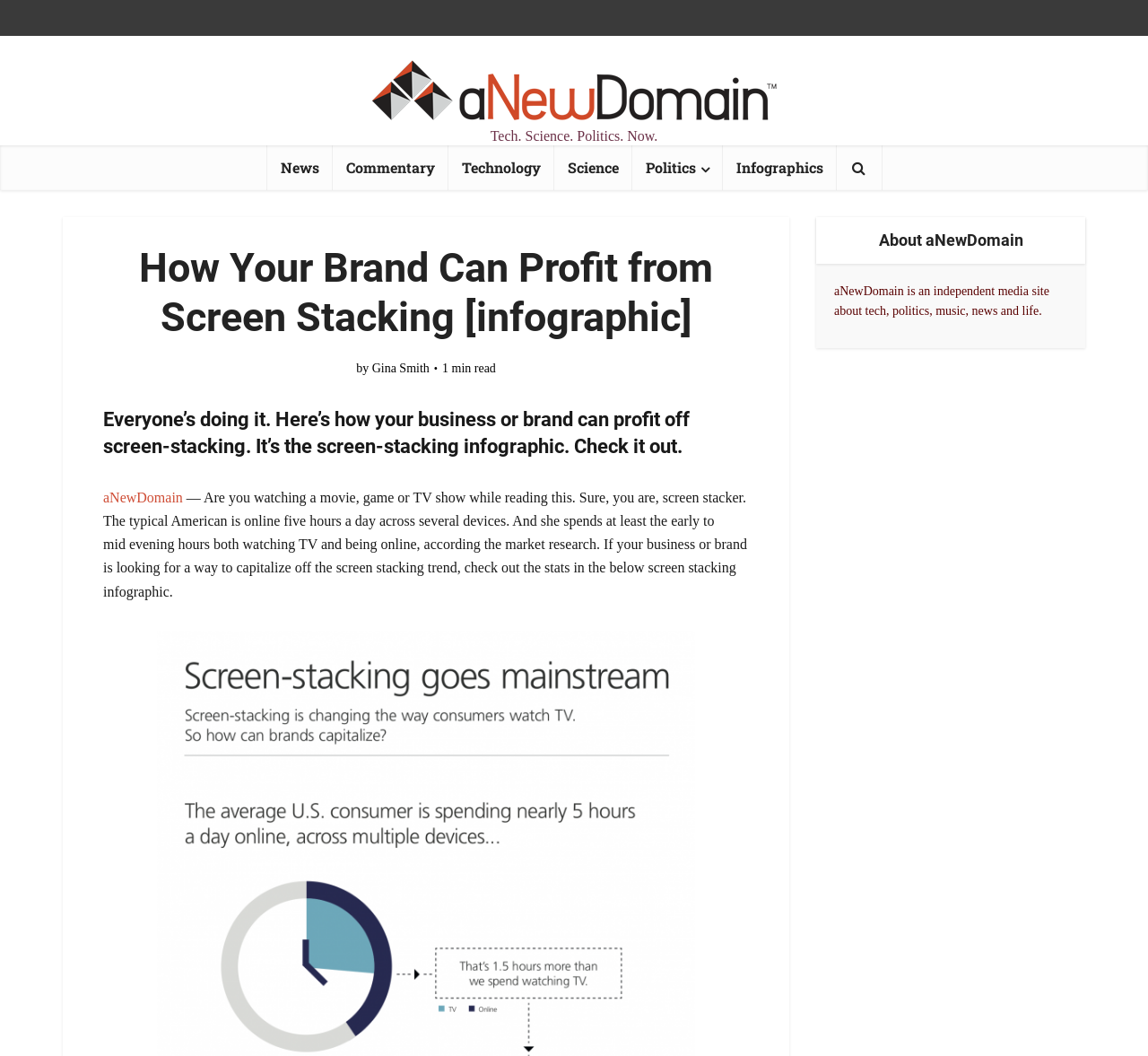Pinpoint the bounding box coordinates of the area that should be clicked to complete the following instruction: "Explore the Calendar". The coordinates must be given as four float numbers between 0 and 1, i.e., [left, top, right, bottom].

None